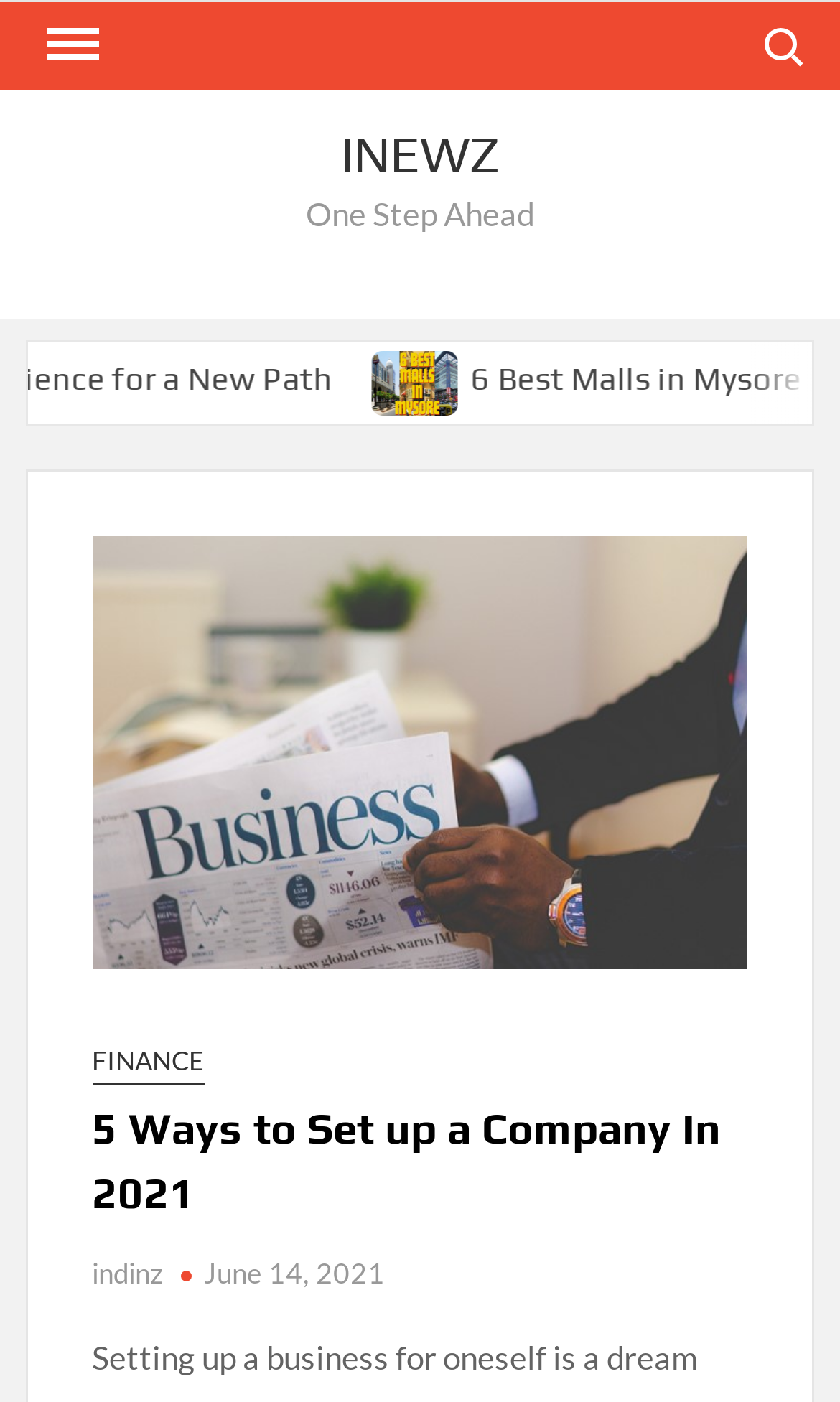Based on the element description June 14, 2021, identify the bounding box of the UI element in the given webpage screenshot. The coordinates should be in the format (top-left x, top-left y, bottom-right x, bottom-right y) and must be between 0 and 1.

[0.243, 0.896, 0.458, 0.921]